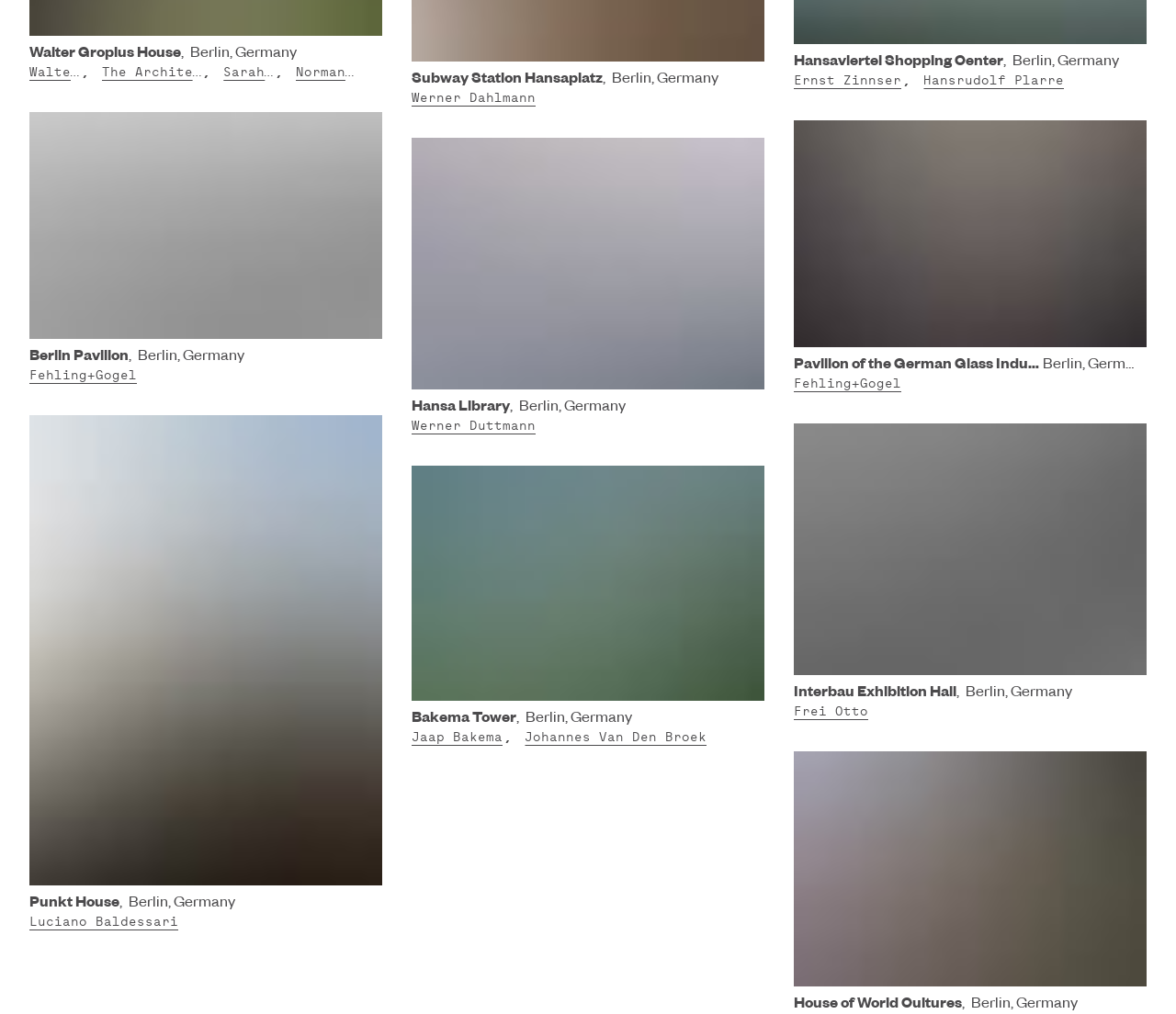What is the name of the house in Berlin, Germany?
Please ensure your answer to the question is detailed and covers all necessary aspects.

I found the answer by looking at the first link on the webpage, which has a heading 'Walter Gropius House,' and is located at the top-left corner of the webpage.